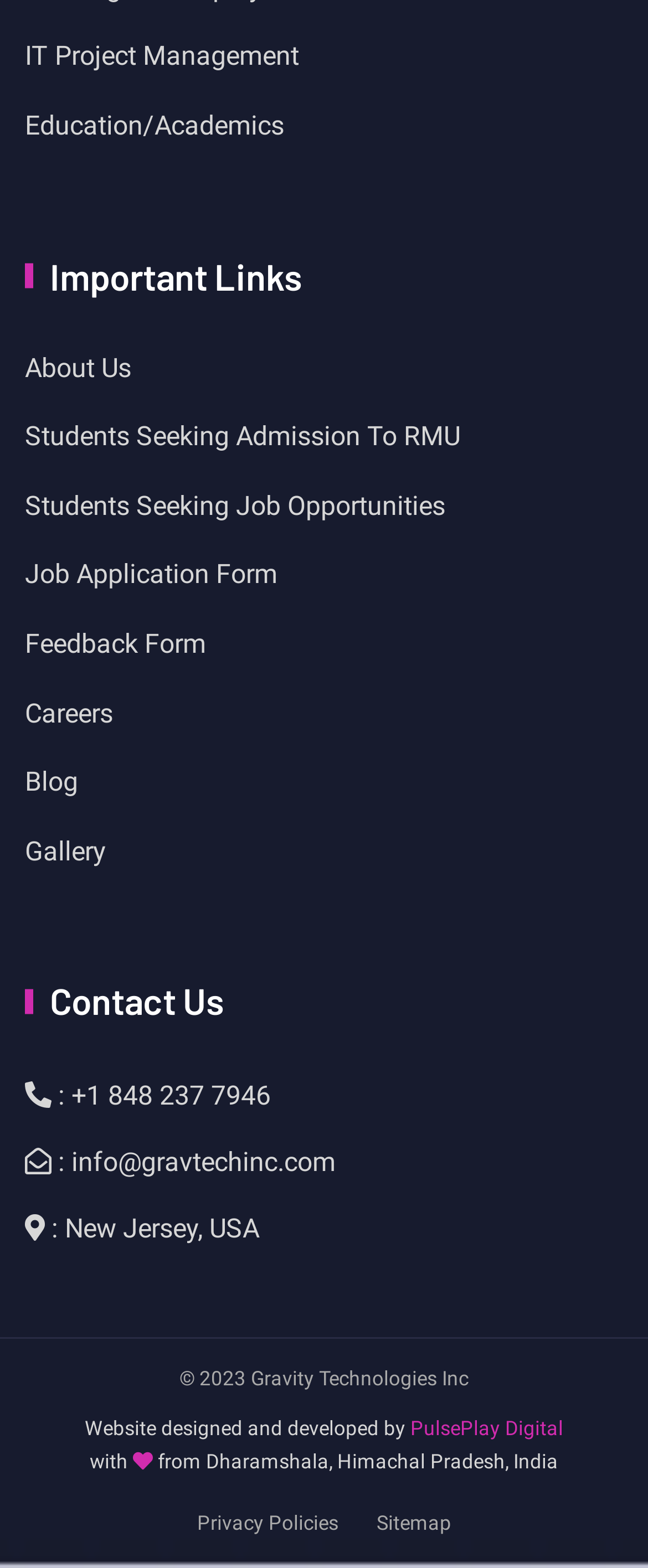Specify the bounding box coordinates of the element's region that should be clicked to achieve the following instruction: "View Careers page". The bounding box coordinates consist of four float numbers between 0 and 1, in the format [left, top, right, bottom].

[0.038, 0.441, 0.174, 0.468]